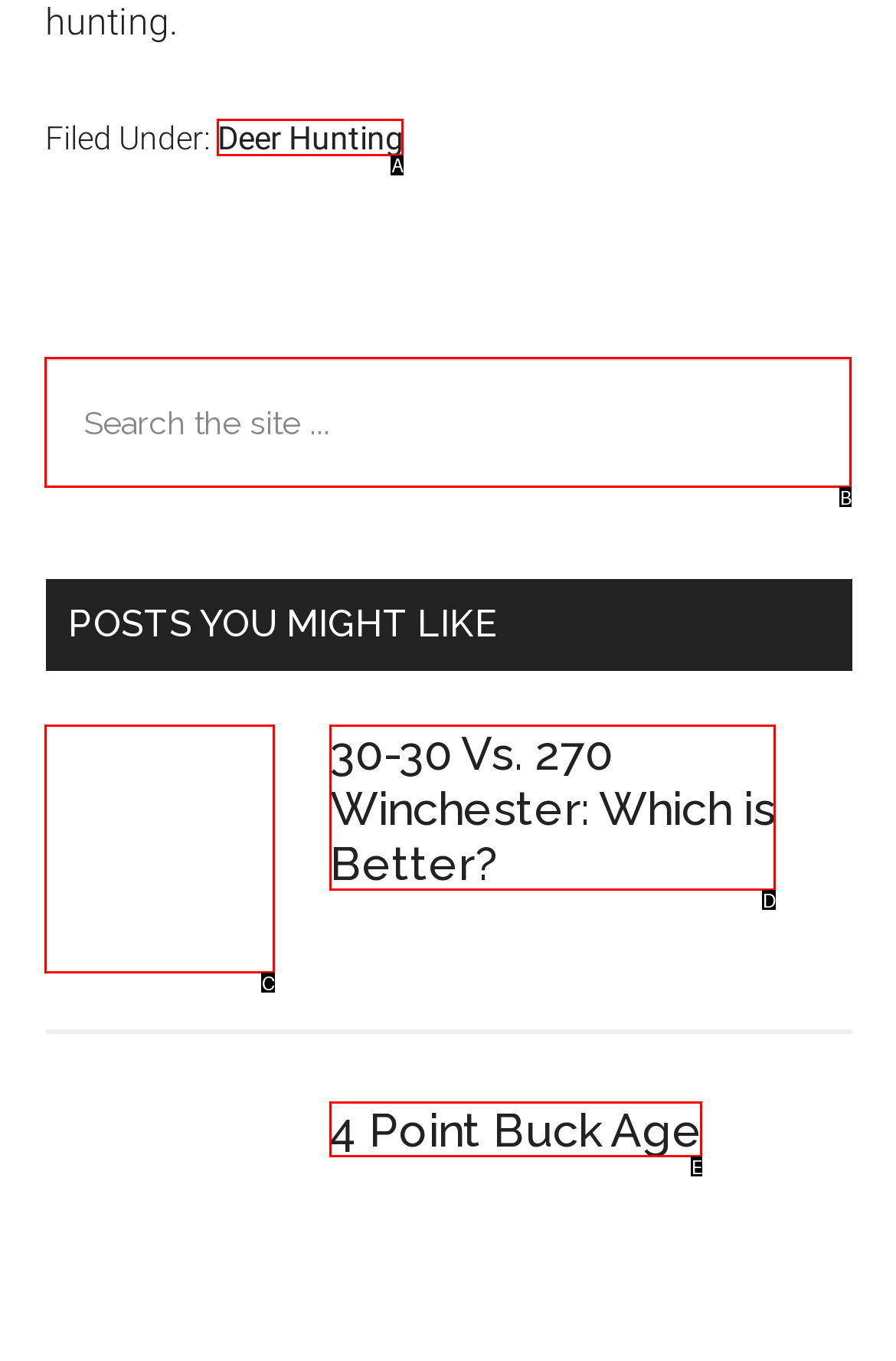Find the HTML element that matches the description: Deer Hunting
Respond with the corresponding letter from the choices provided.

A